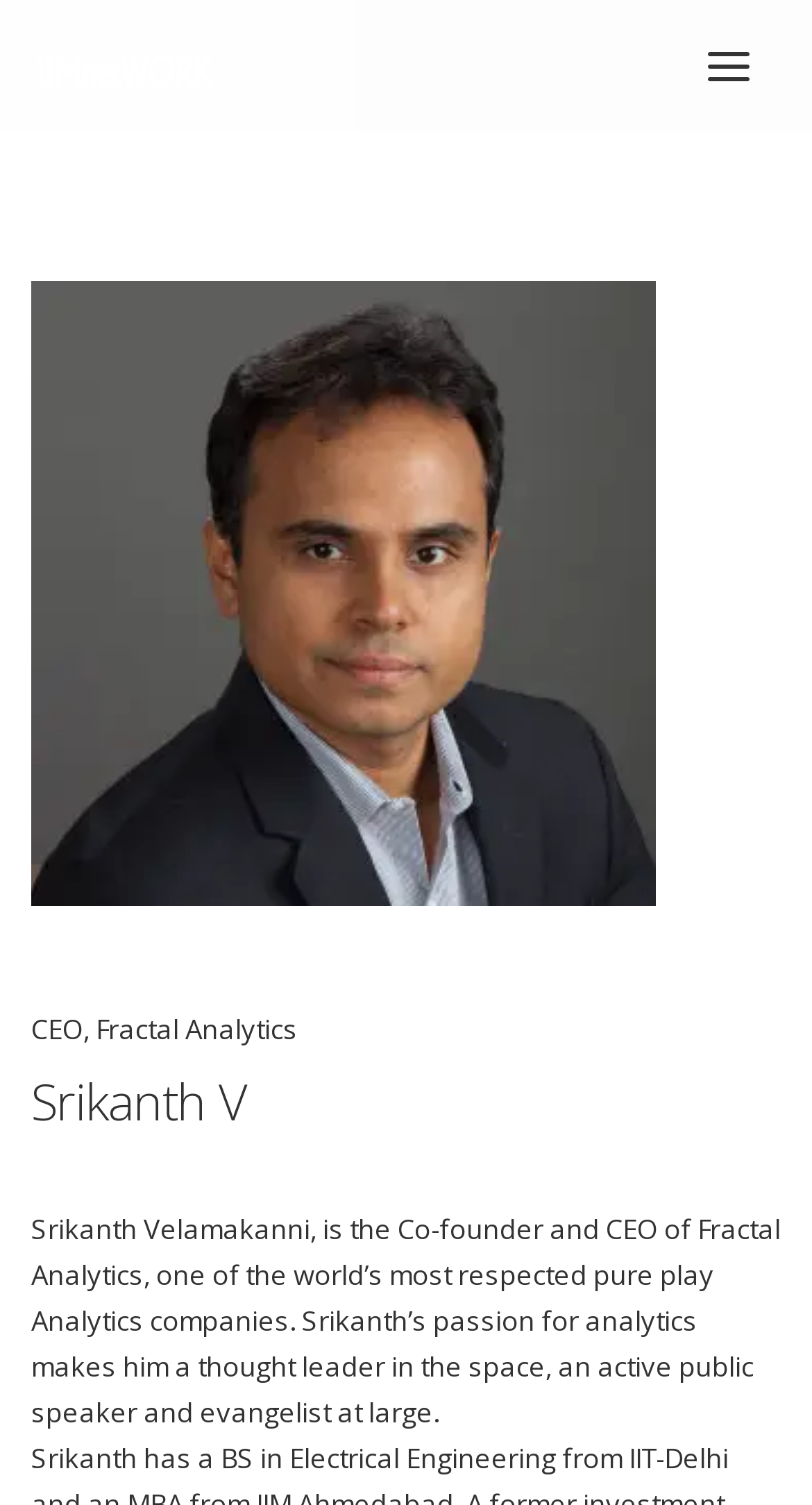What is the name of the event series?
Kindly offer a comprehensive and detailed response to the question.

I found this information by looking at the image elements at the top of the page, which display the logo and name of the event series.